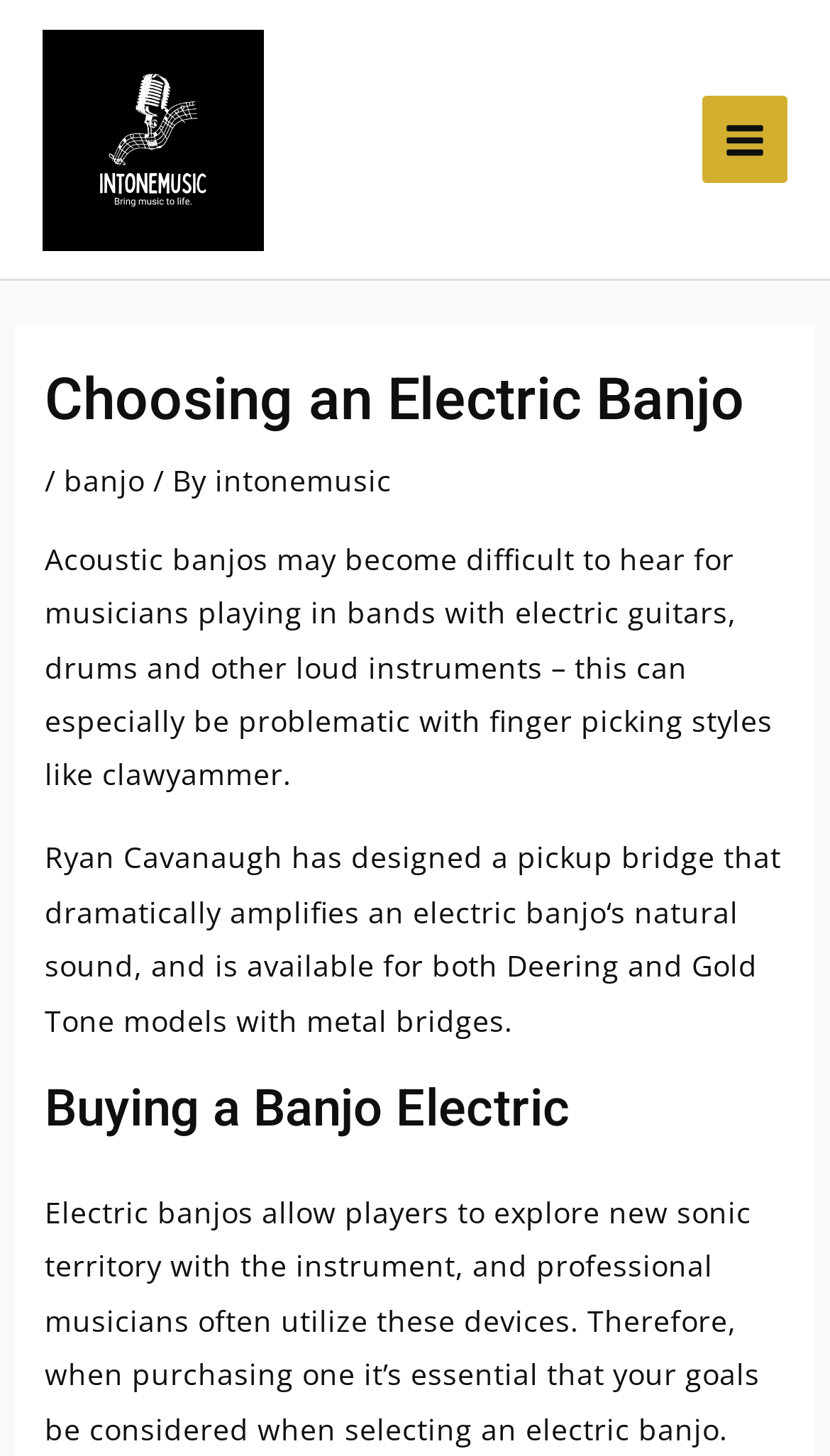Provide an in-depth caption for the contents of the webpage.

The webpage is about choosing an electric banjo, specifically highlighting the challenges of acoustic banjos in loud musical settings. At the top left, there is a link to "intonemusic.com" accompanied by an image of the same name. Below this, there is a button labeled "MAIN MENU" on the top right. 

The main content of the webpage is divided into sections, with headings and paragraphs of text. The first section has a heading "Choosing an Electric Banjo" and describes the difficulties of acoustic banjos in bands with loud instruments, particularly with finger-picking styles. 

Below this, there is a section discussing a pickup bridge designed by Ryan Cavanaugh that amplifies the natural sound of an electric banjo. This section also mentions that the bridge is available for Deering and Gold Tone models with metal bridges.

Further down, there is another section with a heading "Buying a Banjo Electric" that emphasizes the importance of considering one's goals when selecting an electric banjo, as it allows players to explore new sonic territories.